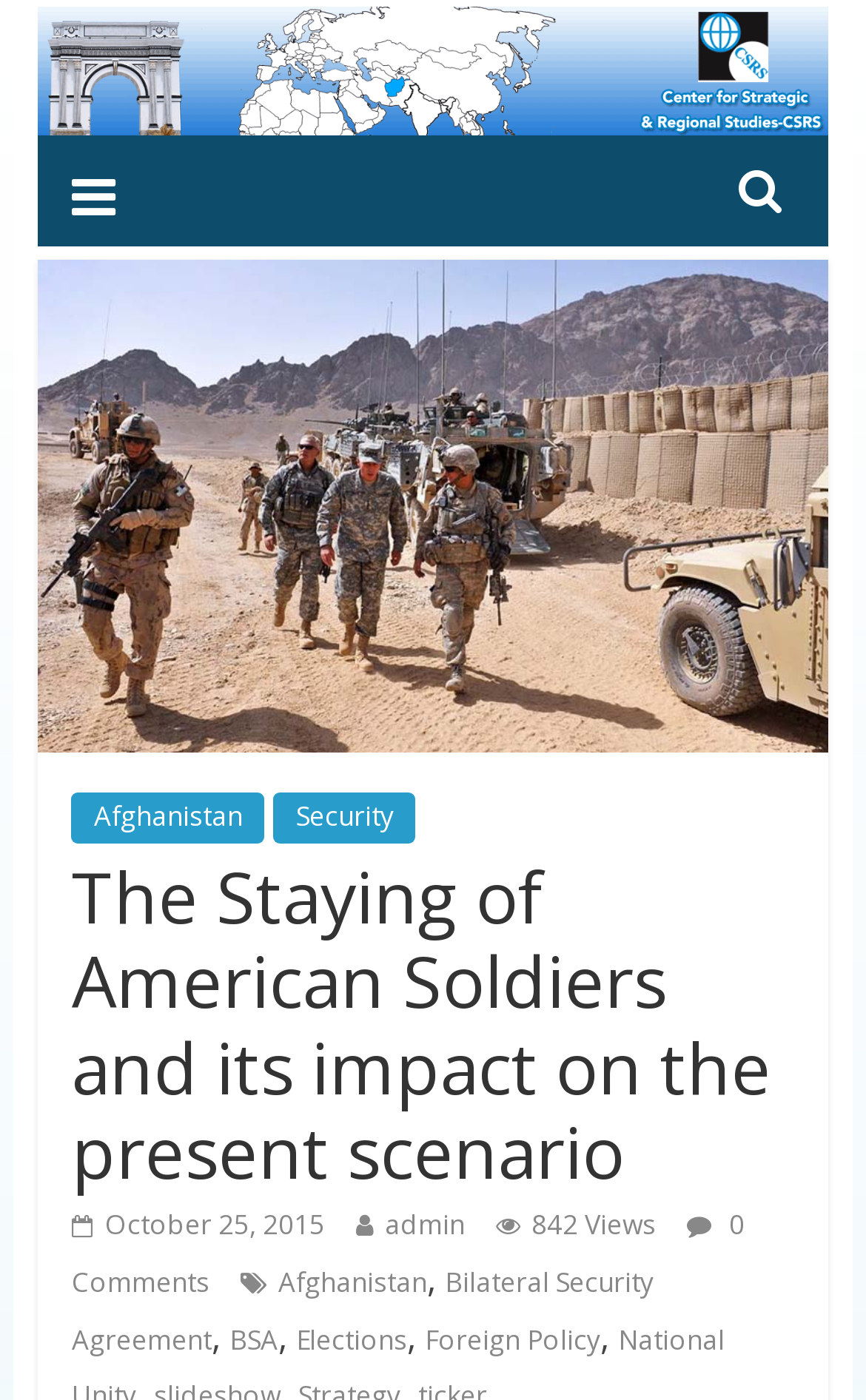Please reply to the following question using a single word or phrase: 
What are the related topics of the article?

Afghanistan, Security, BSA, Elections, Foreign Policy